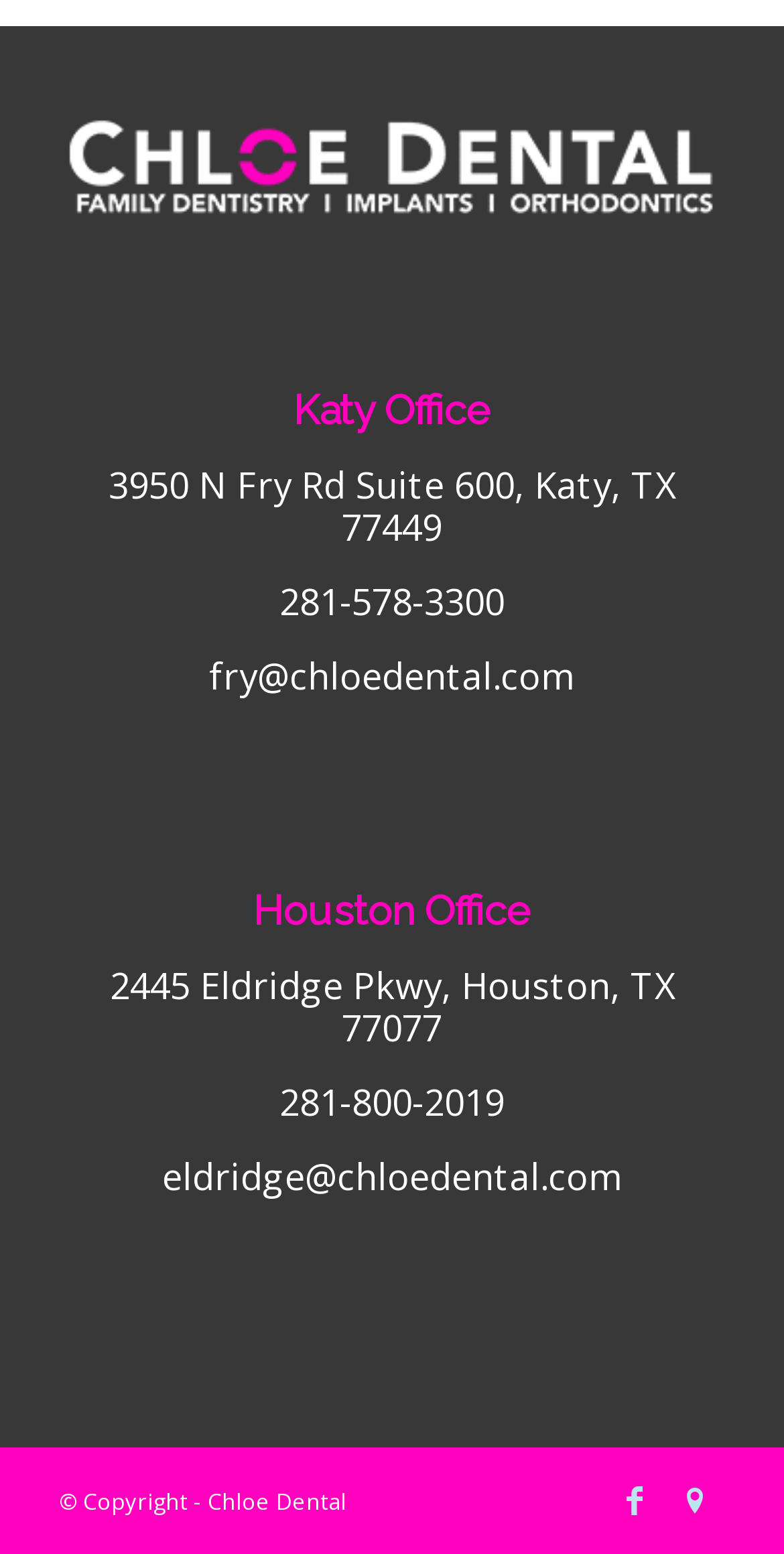What is the copyright information?
Based on the content of the image, thoroughly explain and answer the question.

I found the StaticText element that contains the copyright information, which is 'Copyright - Chloe Dental'.